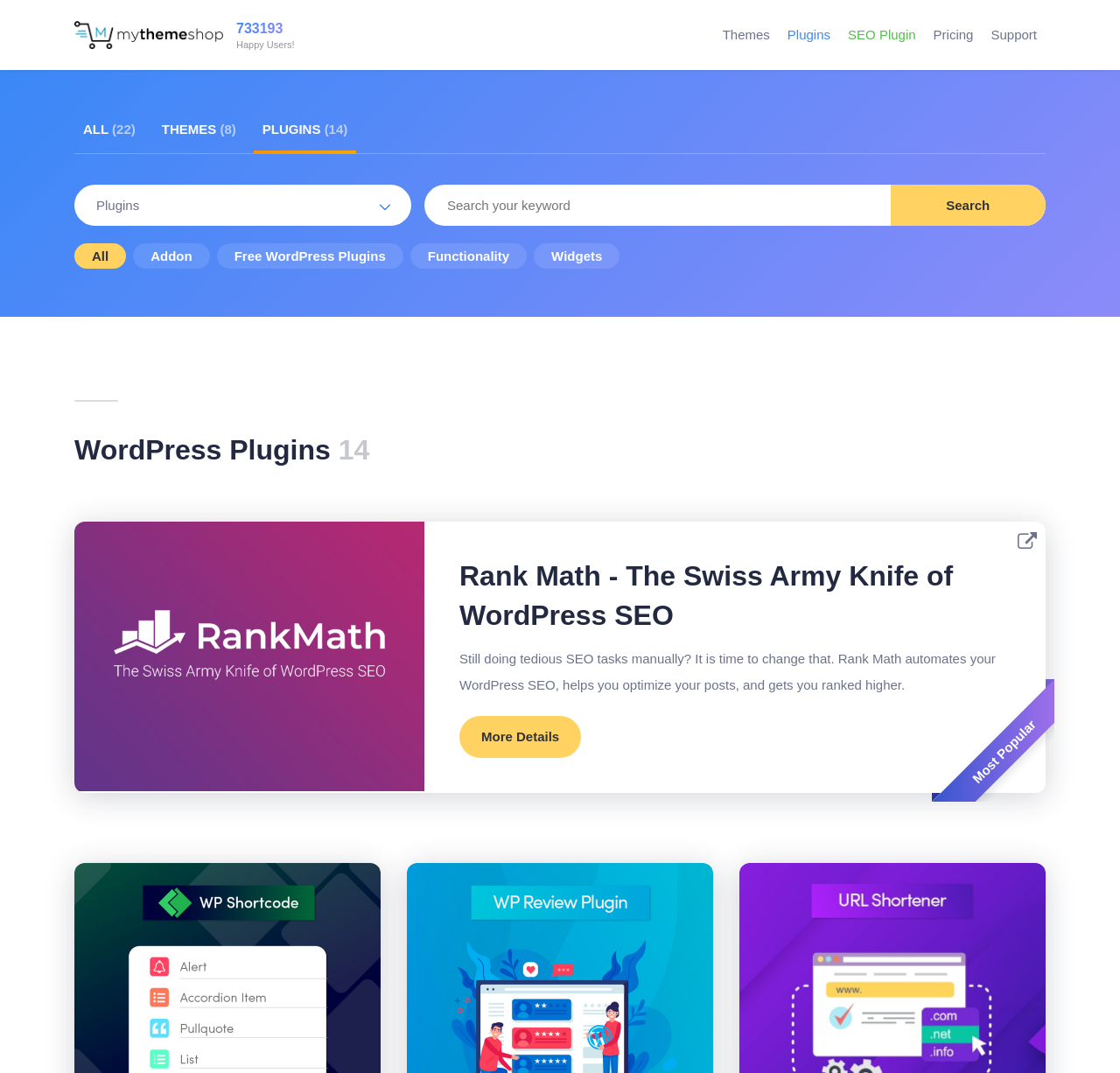How many happy users are mentioned on the webpage?
Using the image, respond with a single word or phrase.

733193